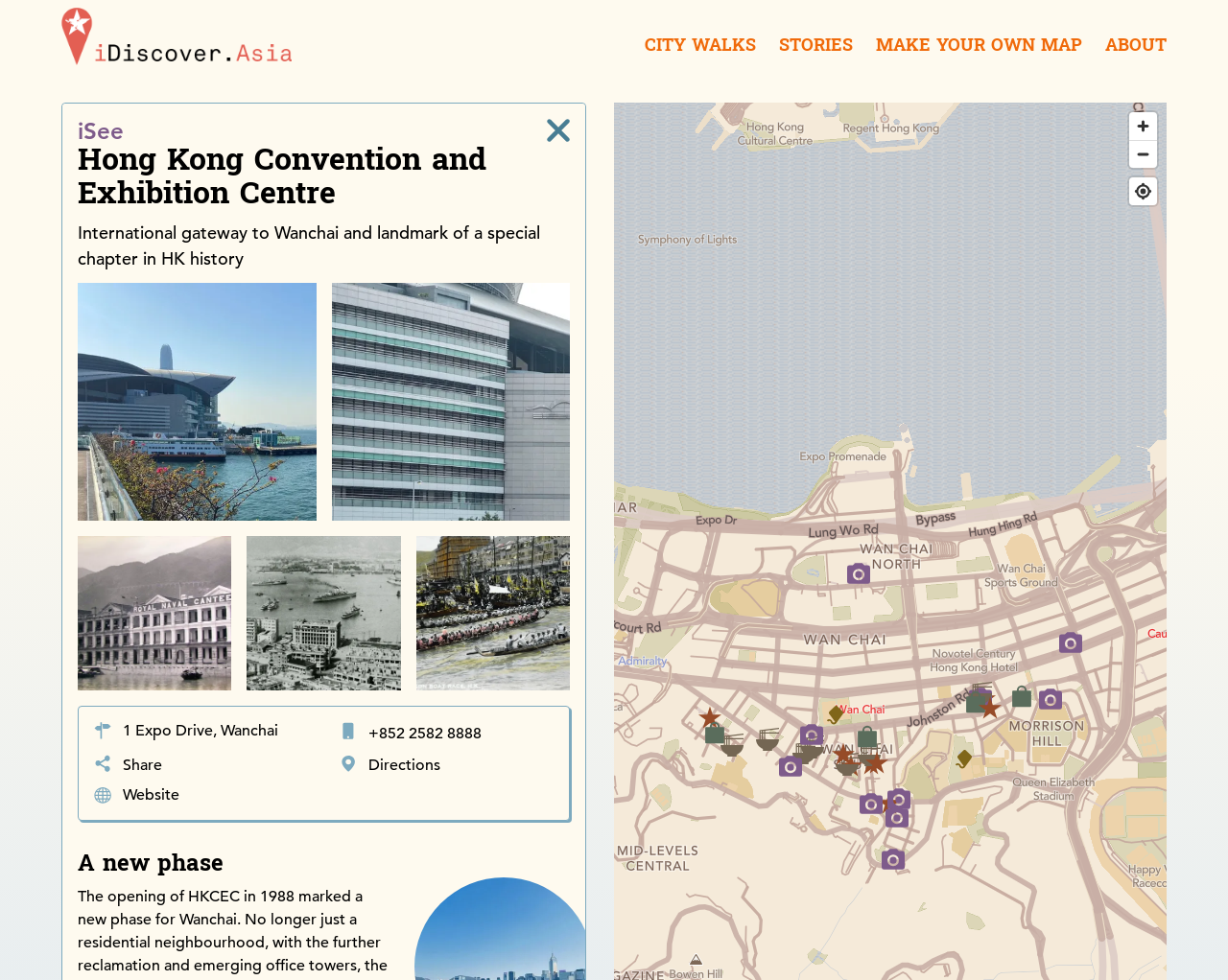What can be done with the map on this webpage?
Please use the image to provide an in-depth answer to the question.

I found the answer by looking at the buttons 'Zoom in', 'Zoom out', and 'Find my location' which are located at the top right corner of the webpage, indicating that these are the actions that can be done with the map on this webpage.